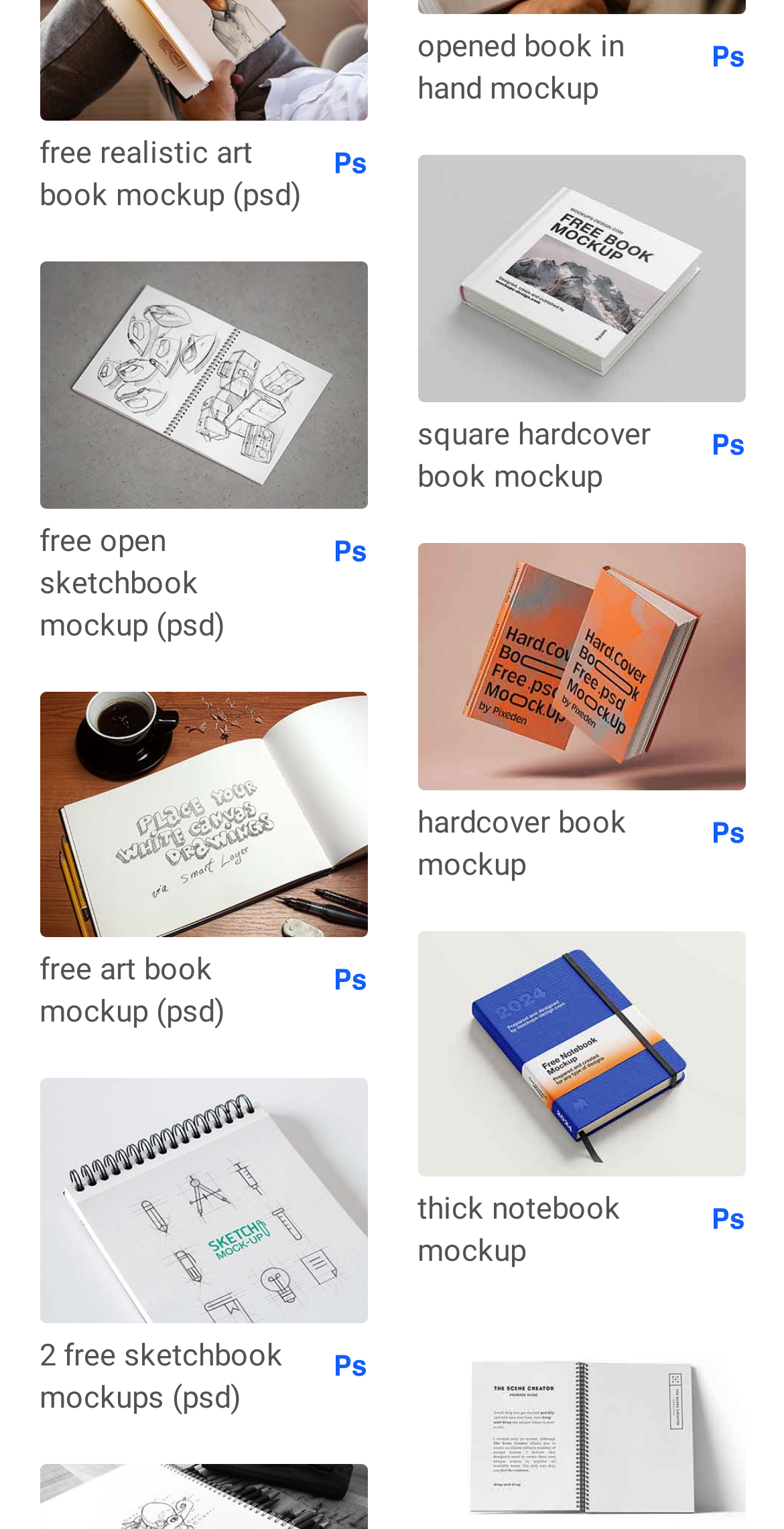Please pinpoint the bounding box coordinates for the region I should click to adhere to this instruction: "check Thick Notebook Mockup".

[0.532, 0.609, 0.95, 0.774]